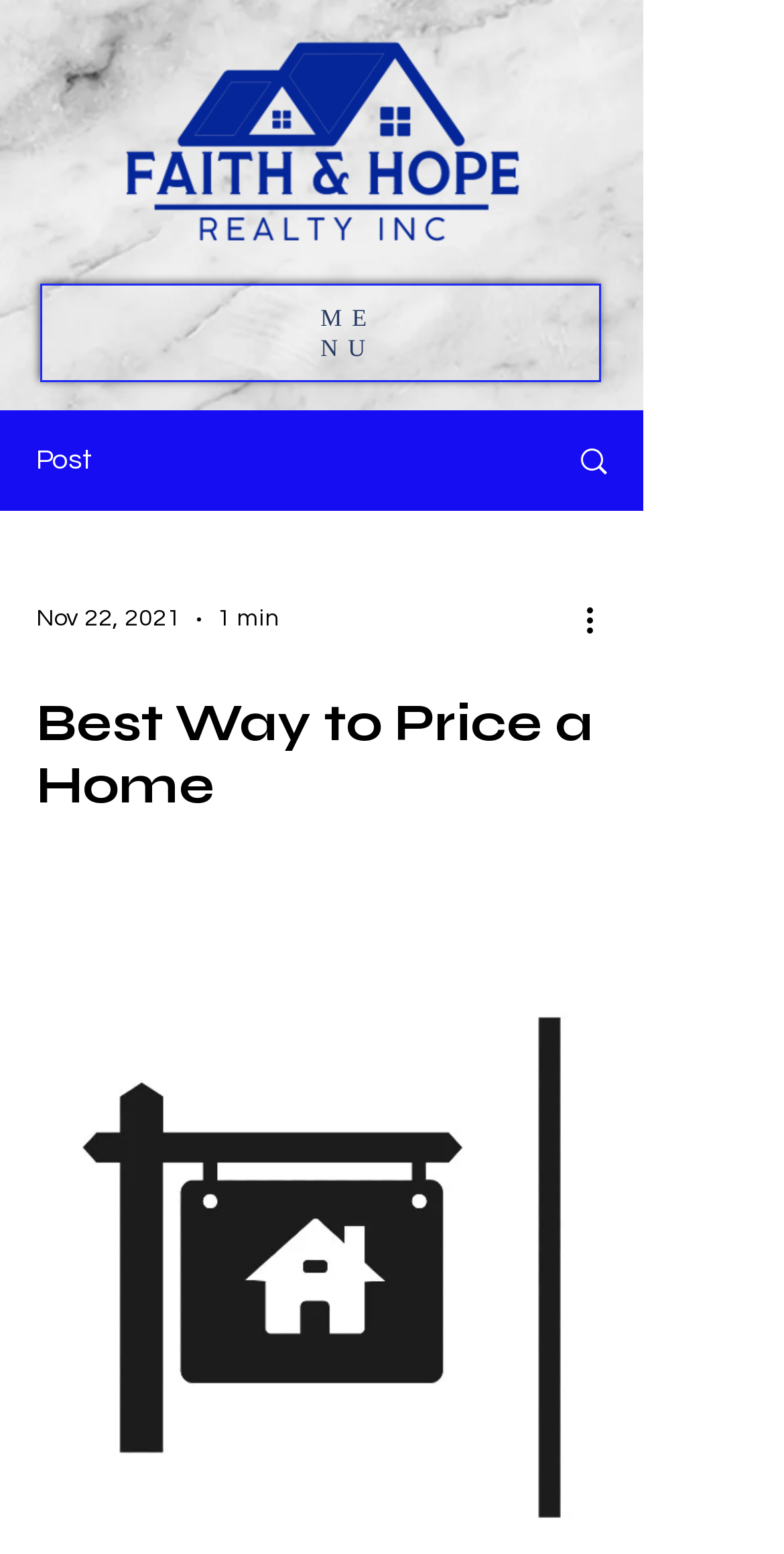Respond to the question below with a single word or phrase: What is the date of the post?

Nov 22, 2021